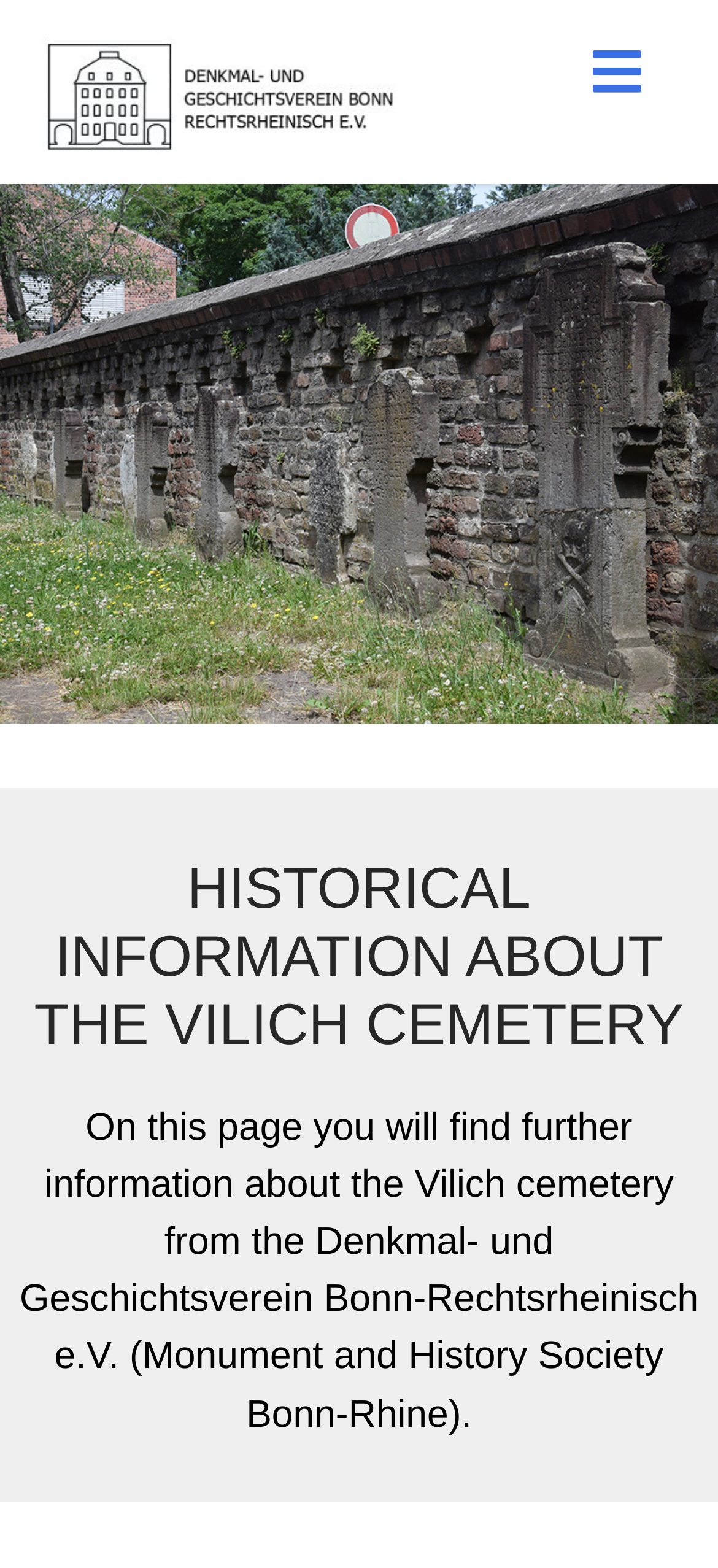Mark the bounding box of the element that matches the following description: "parent_node: Navigation title="Back to Top"".

[0.885, 0.815, 0.974, 0.856]